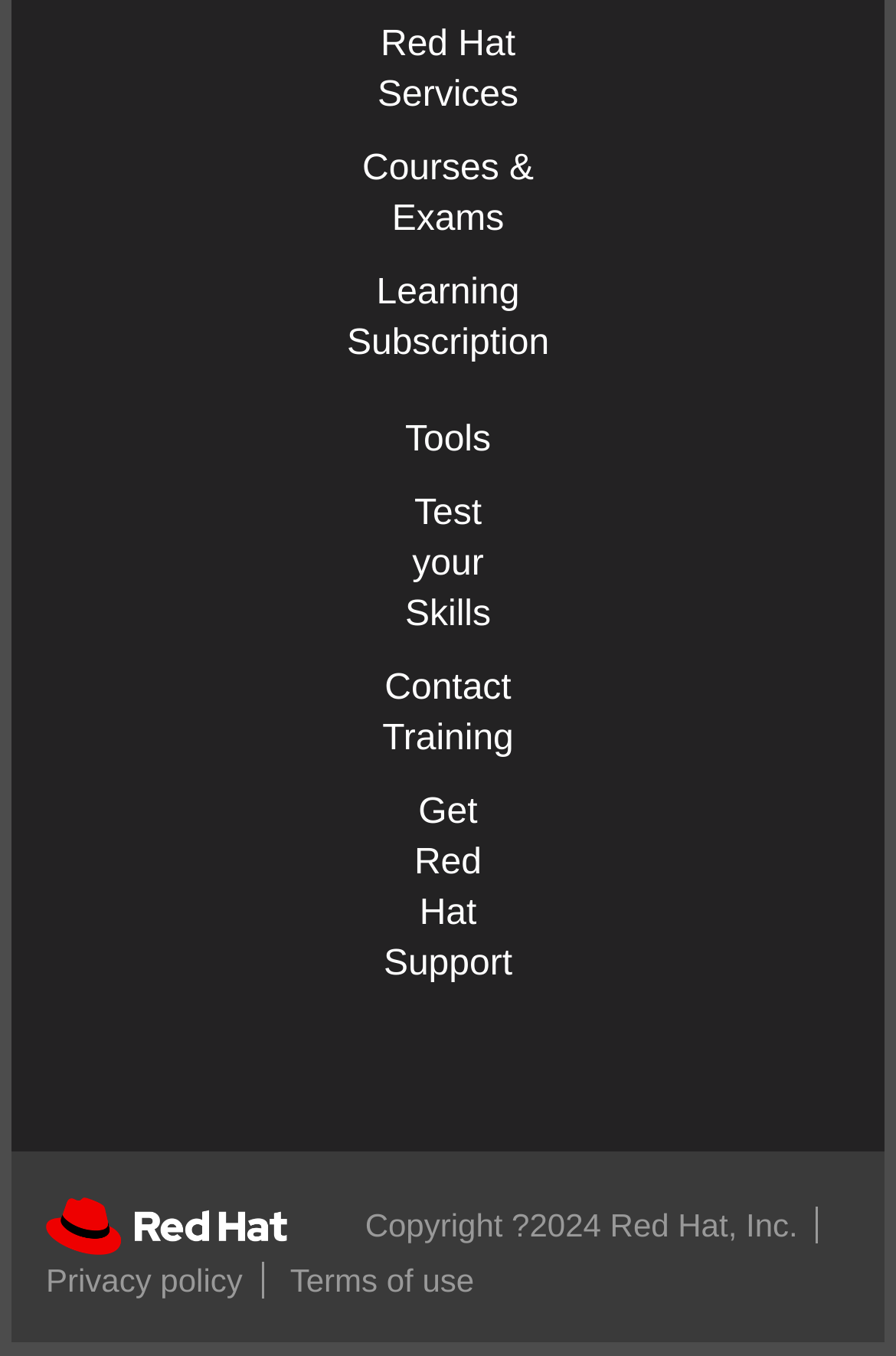Find the bounding box coordinates of the clickable area required to complete the following action: "Get started with Red Hat Services".

[0.421, 0.018, 0.579, 0.084]